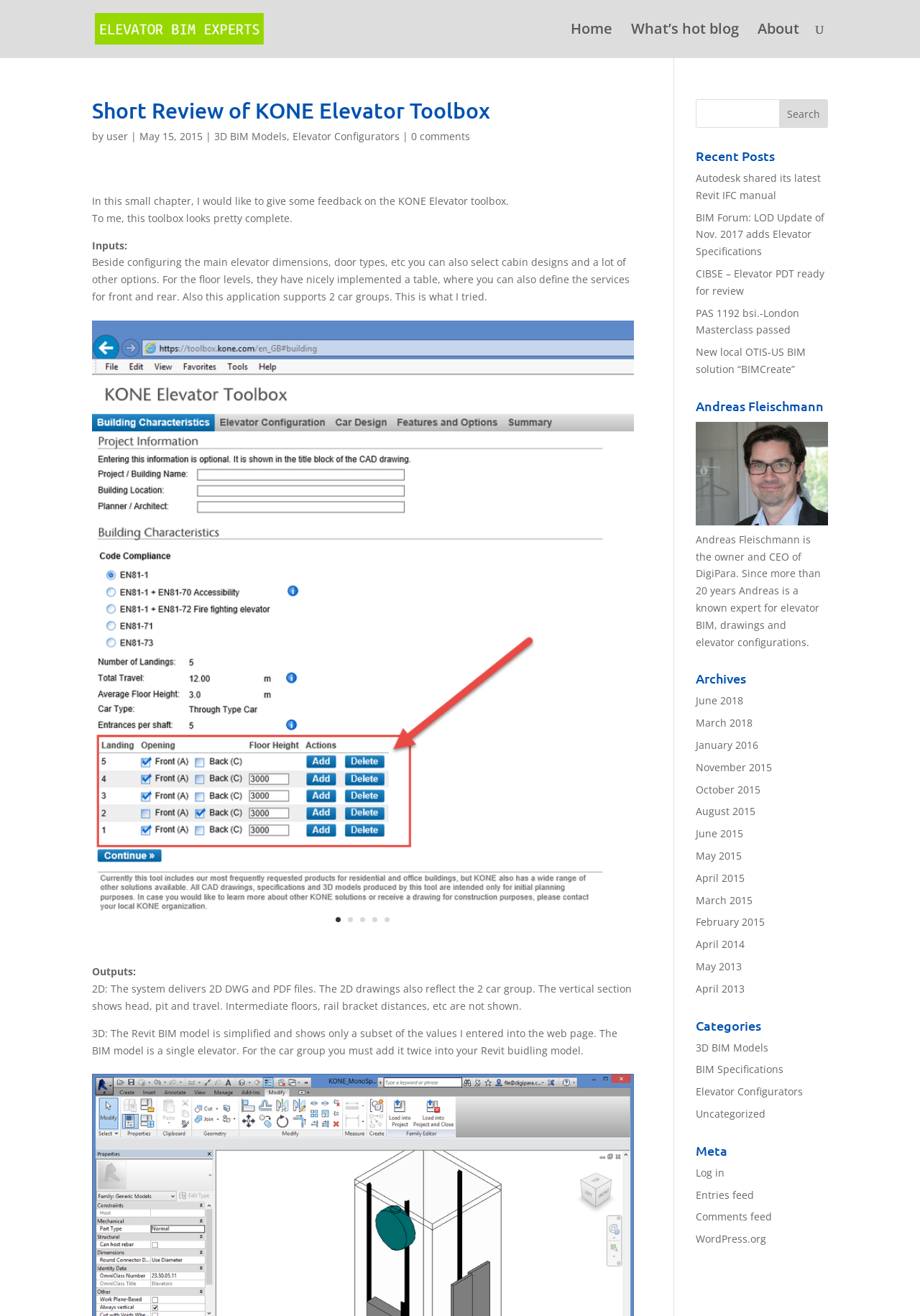What is the author of the article?
Answer the question with a single word or phrase, referring to the image.

Andreas Fleischmann